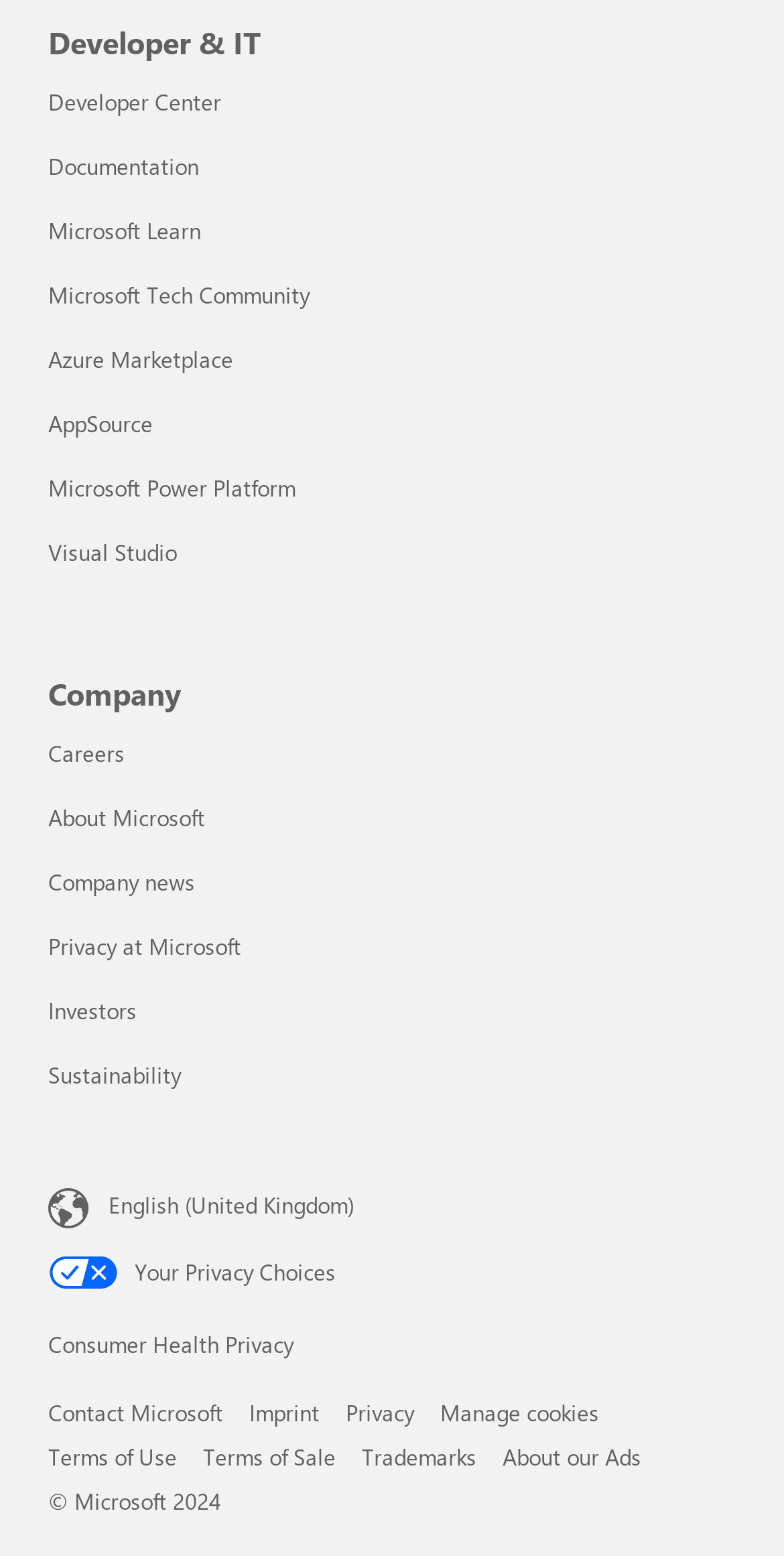Can you determine the bounding box coordinates of the area that needs to be clicked to fulfill the following instruction: "View company news"?

[0.062, 0.557, 0.249, 0.576]